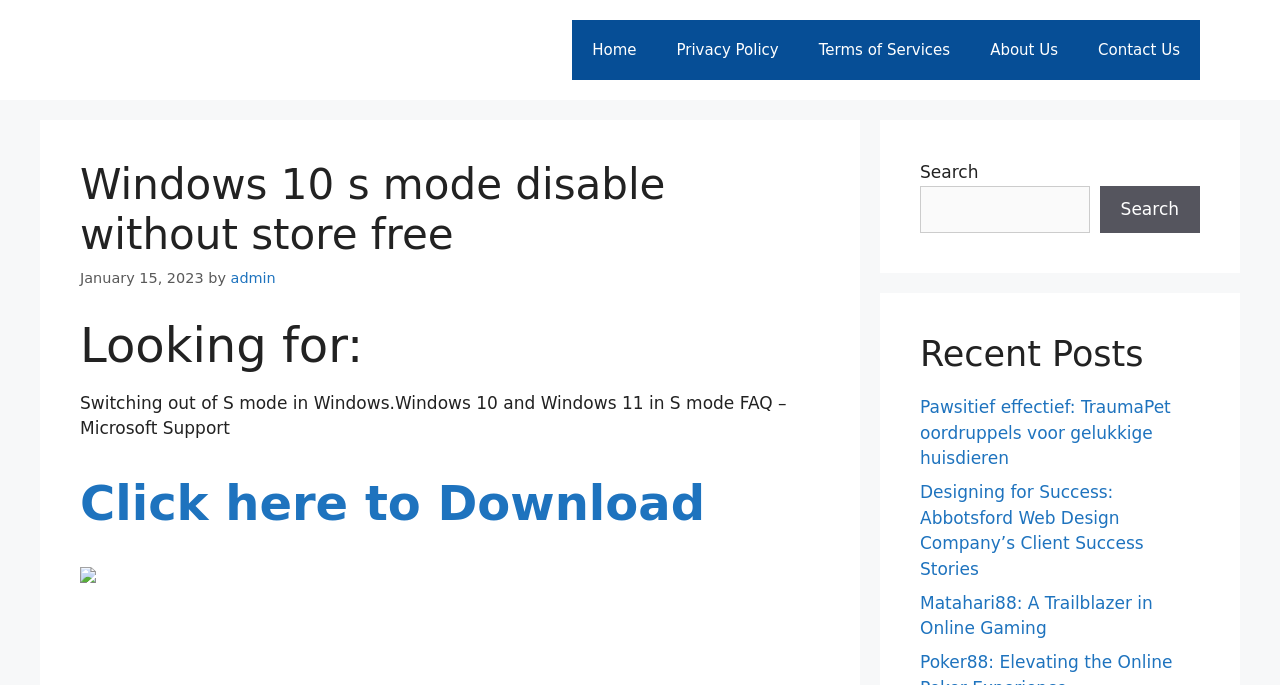Identify the bounding box of the HTML element described as: "admin".

[0.18, 0.394, 0.215, 0.418]